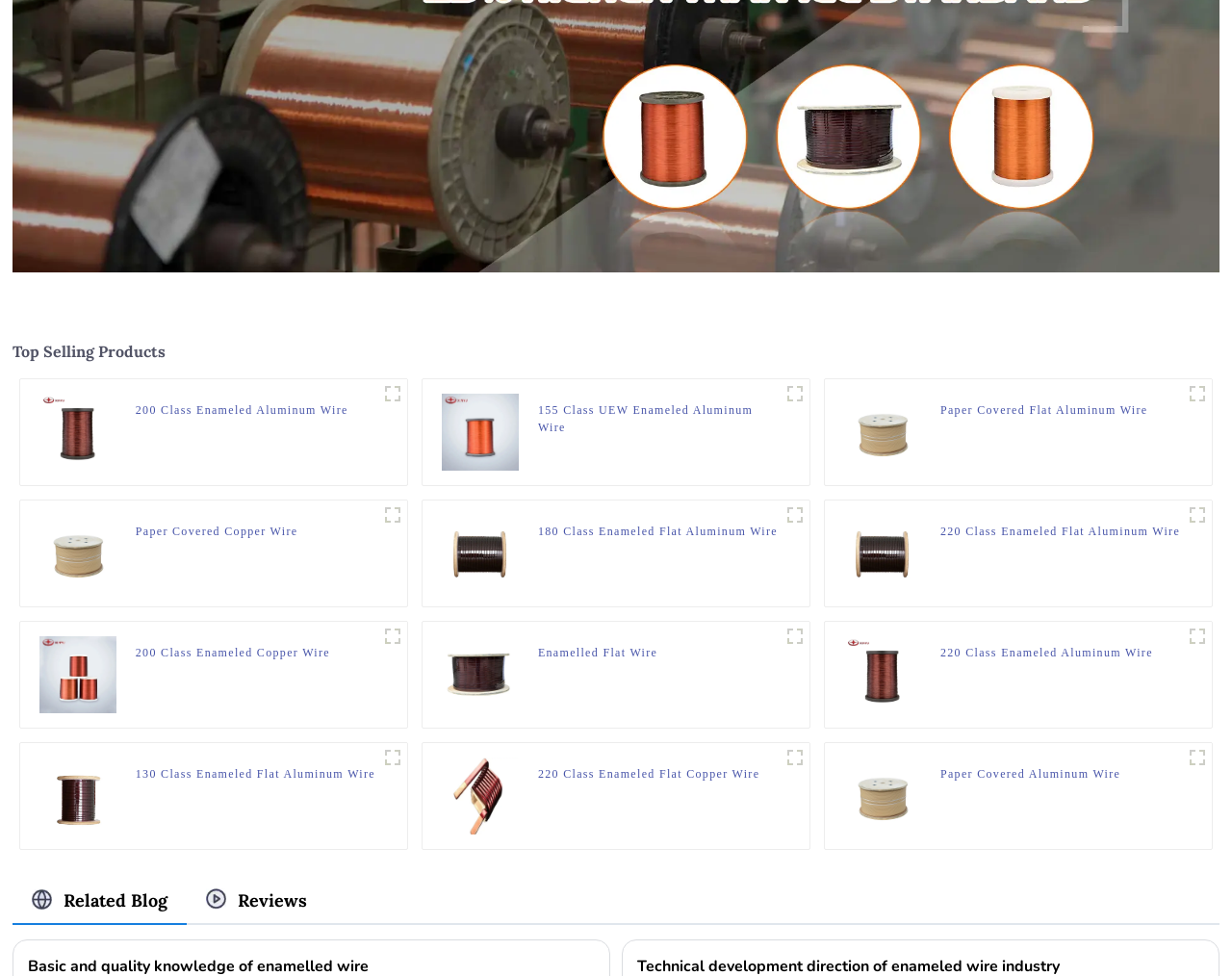Given the webpage screenshot and the description, determine the bounding box coordinates (top-left x, top-left y, bottom-right x, bottom-right y) that define the location of the UI element matching this description: Testing

None